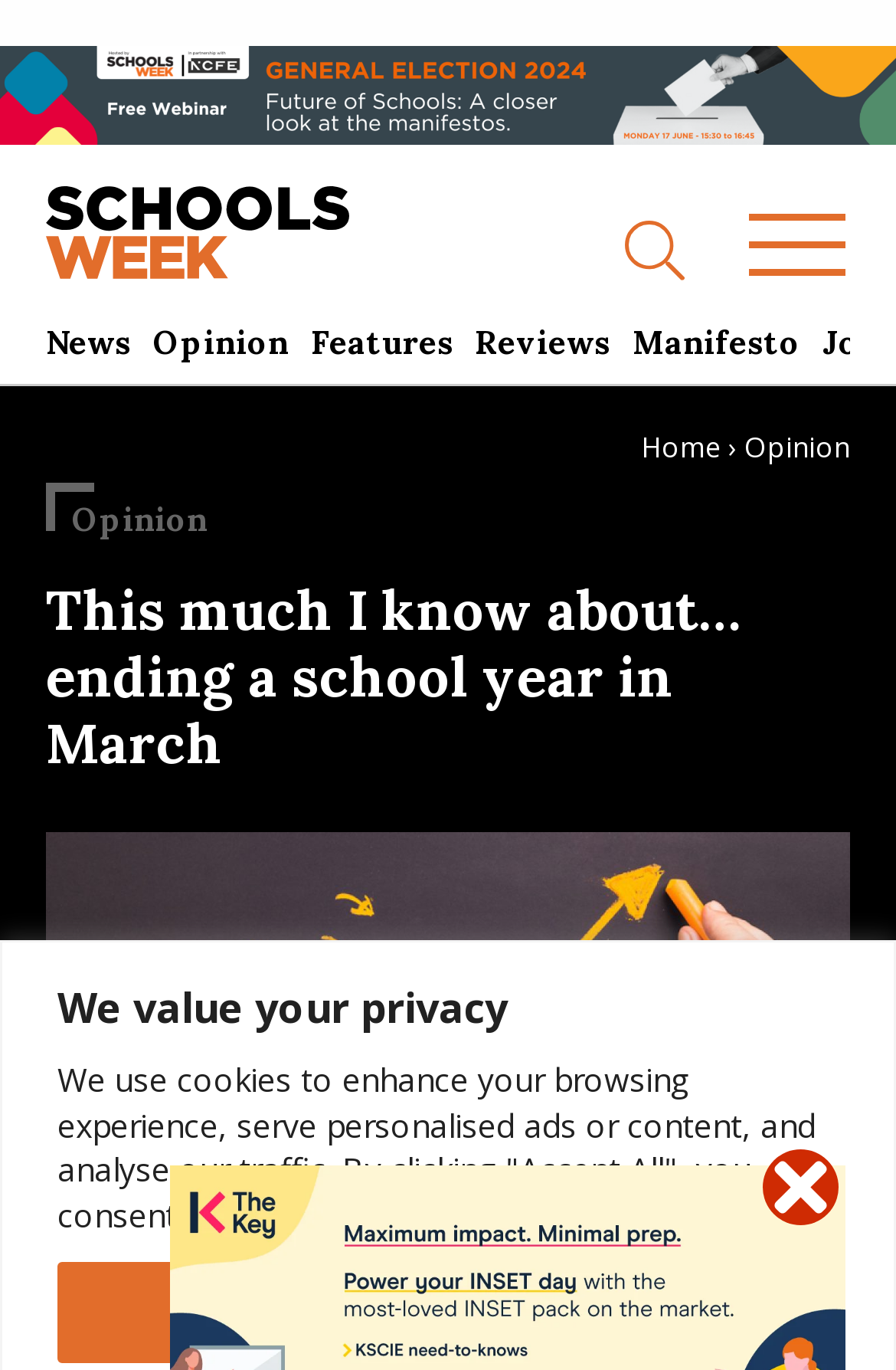Could you indicate the bounding box coordinates of the region to click in order to complete this instruction: "read news".

[0.051, 0.237, 0.171, 0.28]